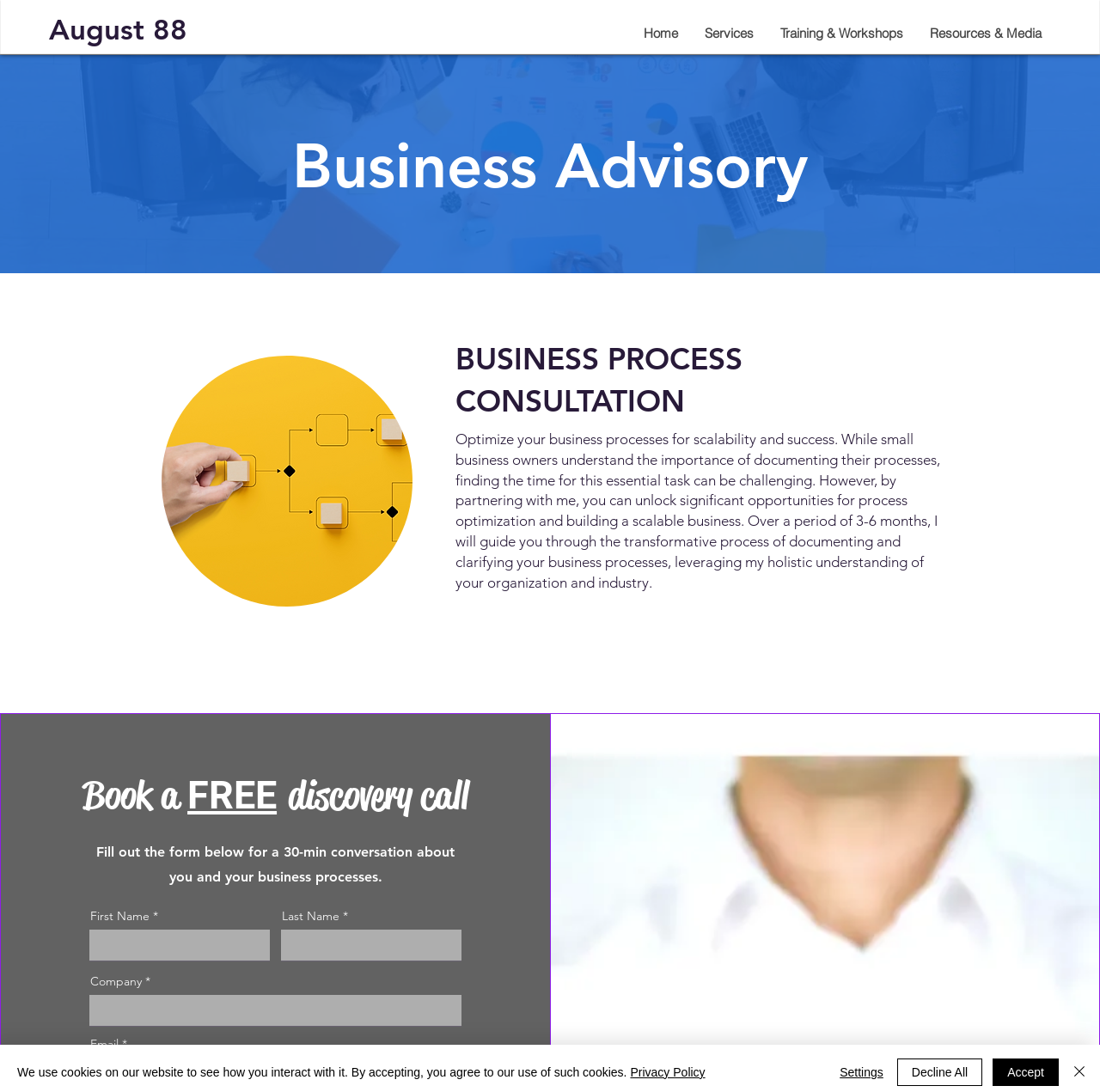Please identify the coordinates of the bounding box that should be clicked to fulfill this instruction: "Visit the blog".

None